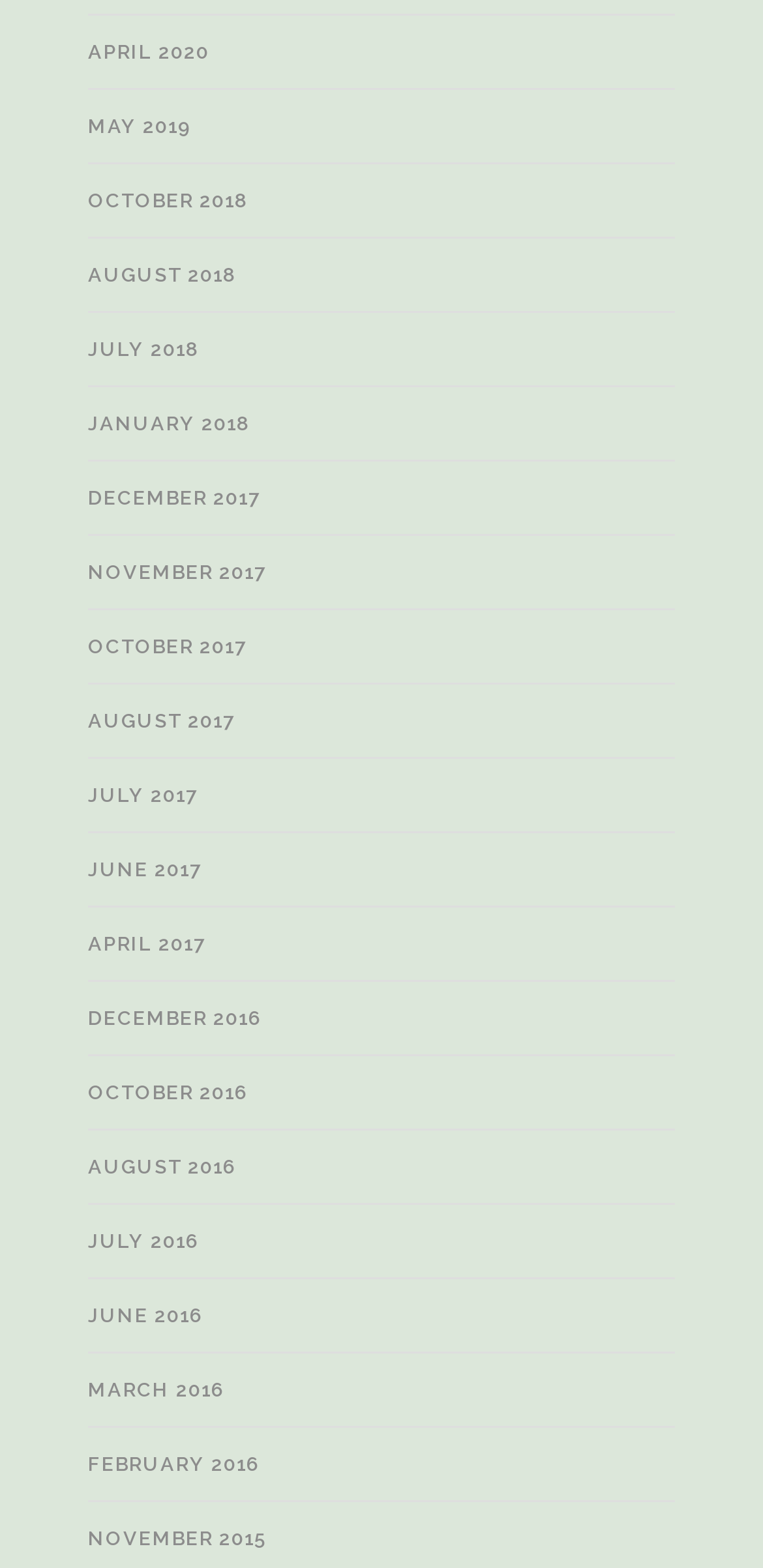Pinpoint the bounding box coordinates of the clickable element to carry out the following instruction: "view archives for April 2020."

[0.115, 0.026, 0.274, 0.039]